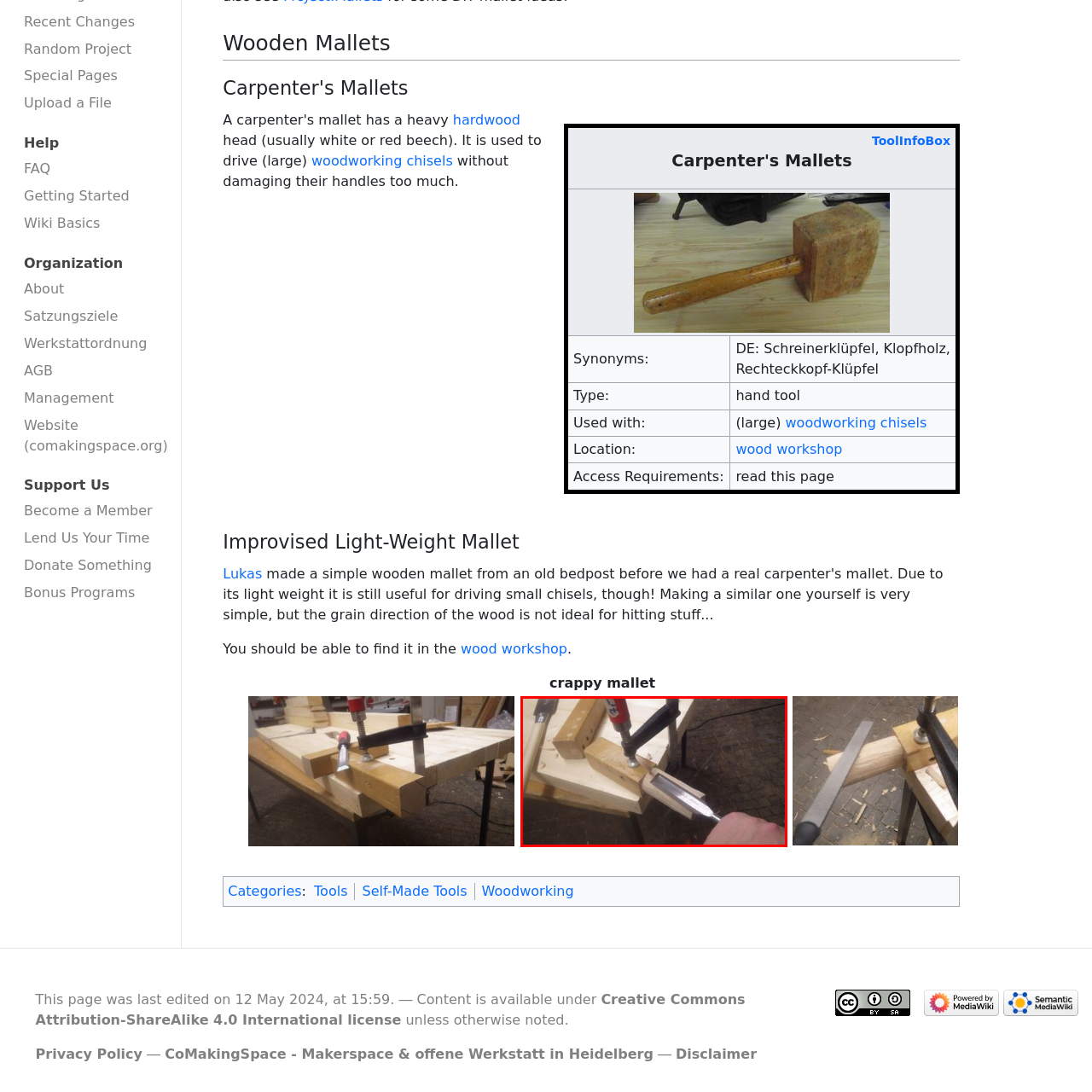Create a detailed narrative of the image inside the red-lined box.

The image depicts a woodworking setup showcasing a hand tool in use. A craftsman is seen holding a chisel, positioned against a piece of wood that is clamped securely on a workbench. The clamp, featuring a red handle, firmly holds the wood in place, ensuring stability during the chiseling process. Surrounding the main focus, various tools can be glimpsed, suggesting an active and organized workspace aimed at precise woodworking tasks. This scene illustrates the meticulous nature of woodworking, emphasizing the importance of proper tools and techniques in achieving the desired craftsmanship.